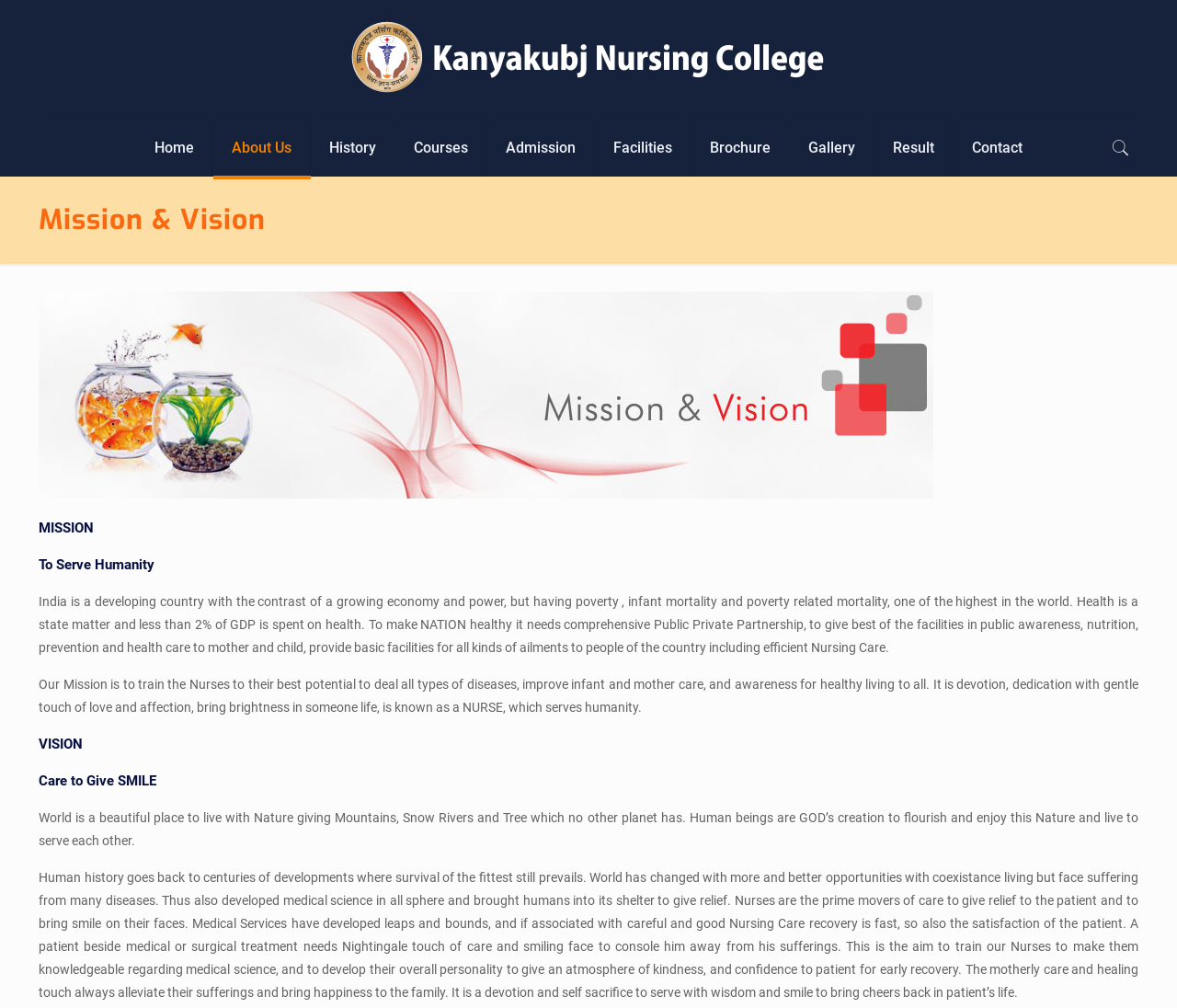What is the name of the nursing college?
Examine the image closely and answer the question with as much detail as possible.

The name of the nursing college can be determined by looking at the logo of the college, which is an image with the text 'kknc-logo3'. This logo is likely to be the logo of the college, and the name of the college is Kanyakubj Nursing College, Indore, as indicated in the root element 'Mission & Vision – Kanyakubj Nursing College, Indore'.